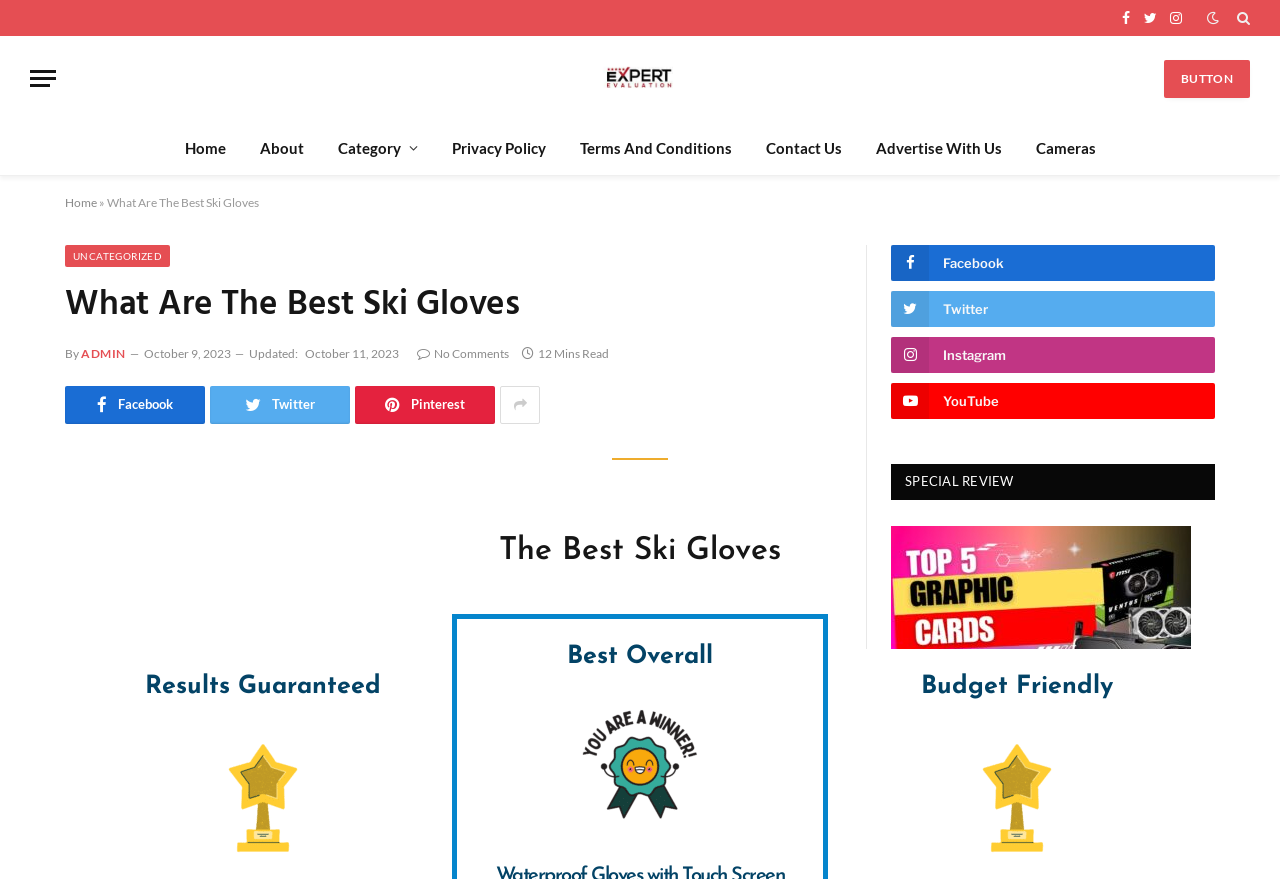Respond with a single word or short phrase to the following question: 
What is the name of the author of the article?

ADMIN